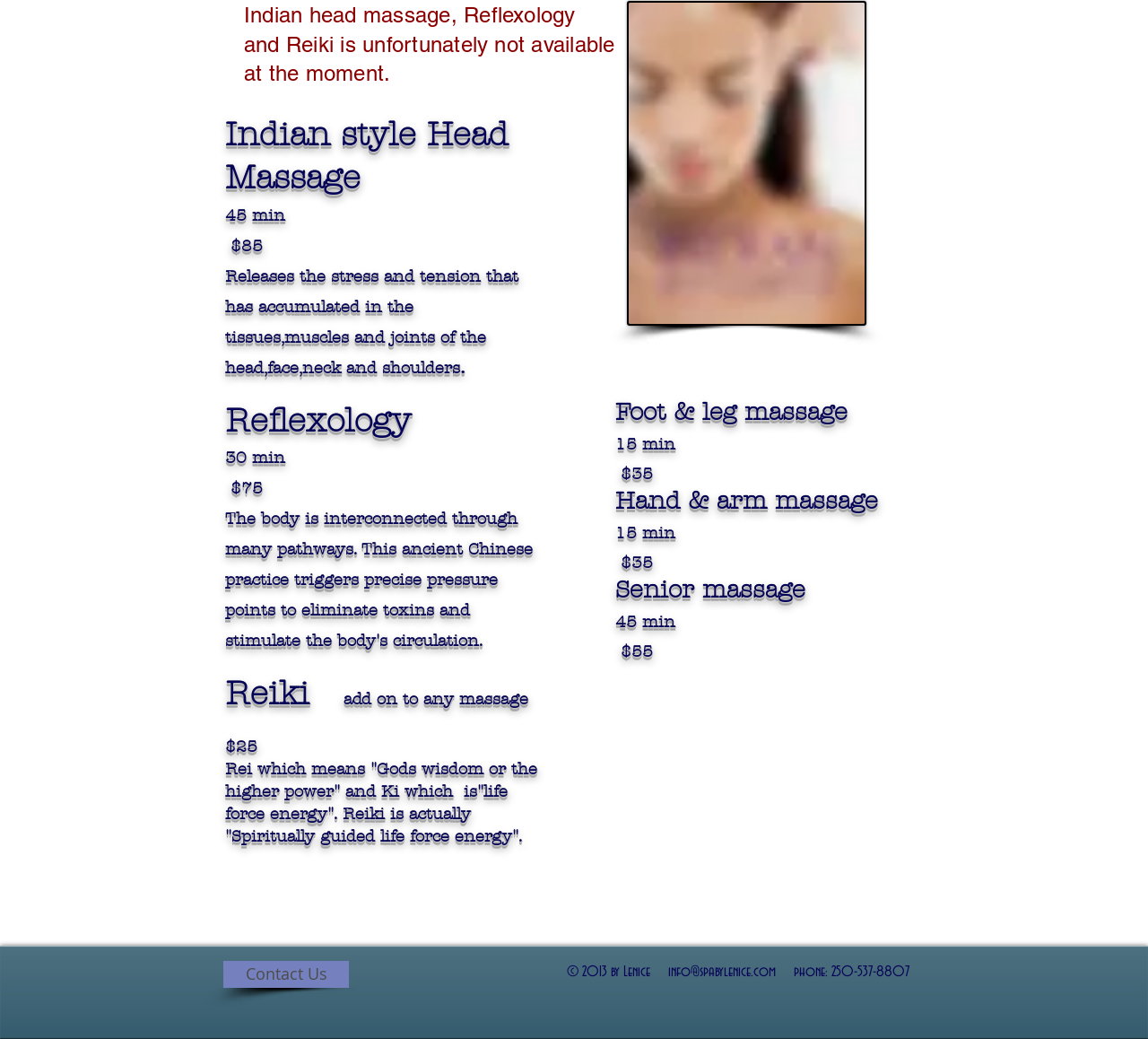What is the purpose of Reflexology?
Answer with a single word or phrase by referring to the visual content.

Eliminate toxins and stimulate circulation